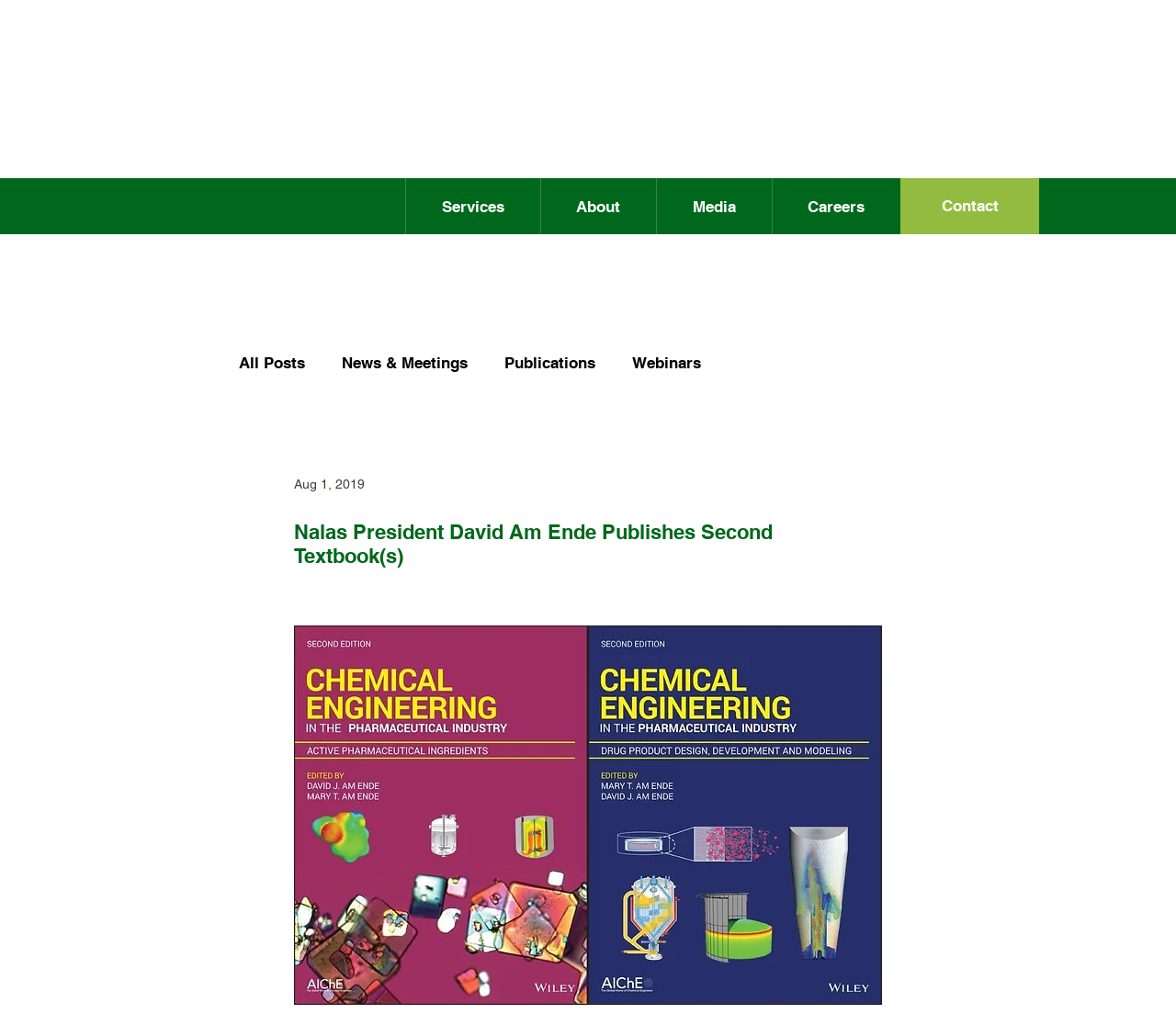Analyze the image and deliver a detailed answer to the question: What is the logo of the company?

The logo of the company is Nalas, which can be found at the top left corner of the webpage, inside a rectangular bounding box with coordinates [0.133, 0.022, 0.328, 0.148].